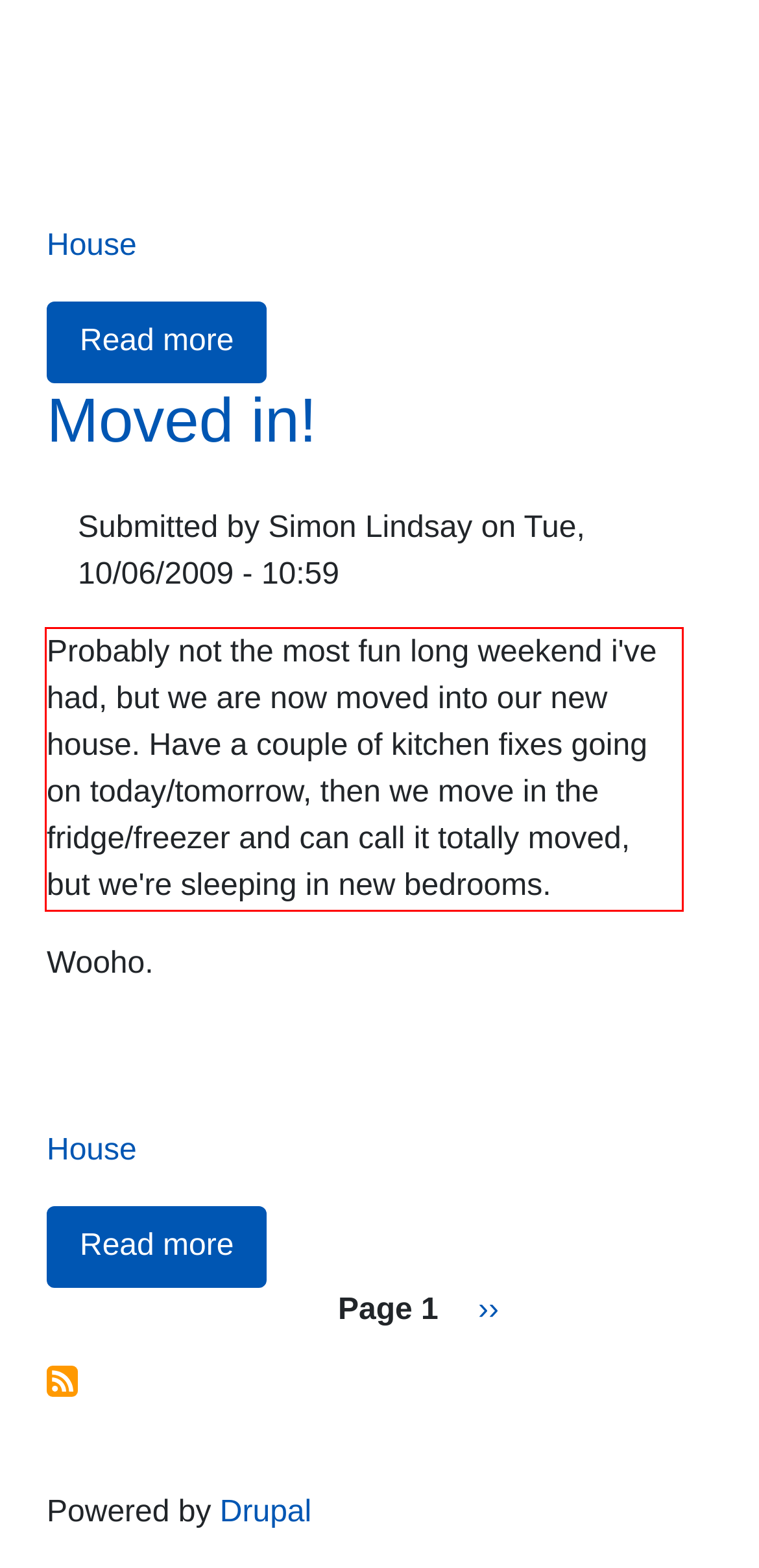You are given a screenshot showing a webpage with a red bounding box. Perform OCR to capture the text within the red bounding box.

Probably not the most fun long weekend i've had, but we are now moved into our new house. Have a couple of kitchen fixes going on today/tomorrow, then we move in the fridge/freezer and can call it totally moved, but we're sleeping in new bedrooms.